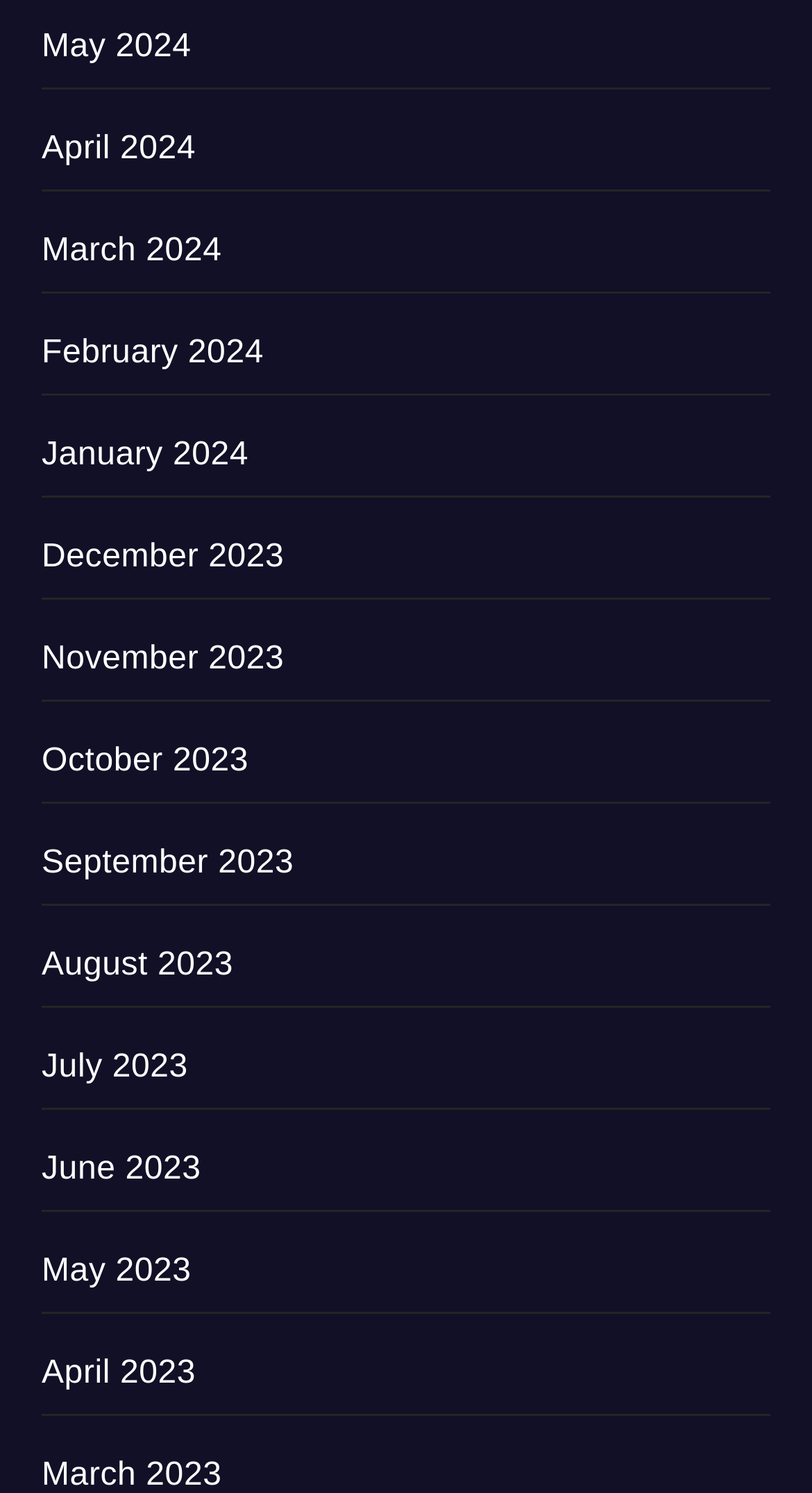Determine the coordinates of the bounding box for the clickable area needed to execute this instruction: "Browse June 2023".

[0.051, 0.772, 0.248, 0.796]